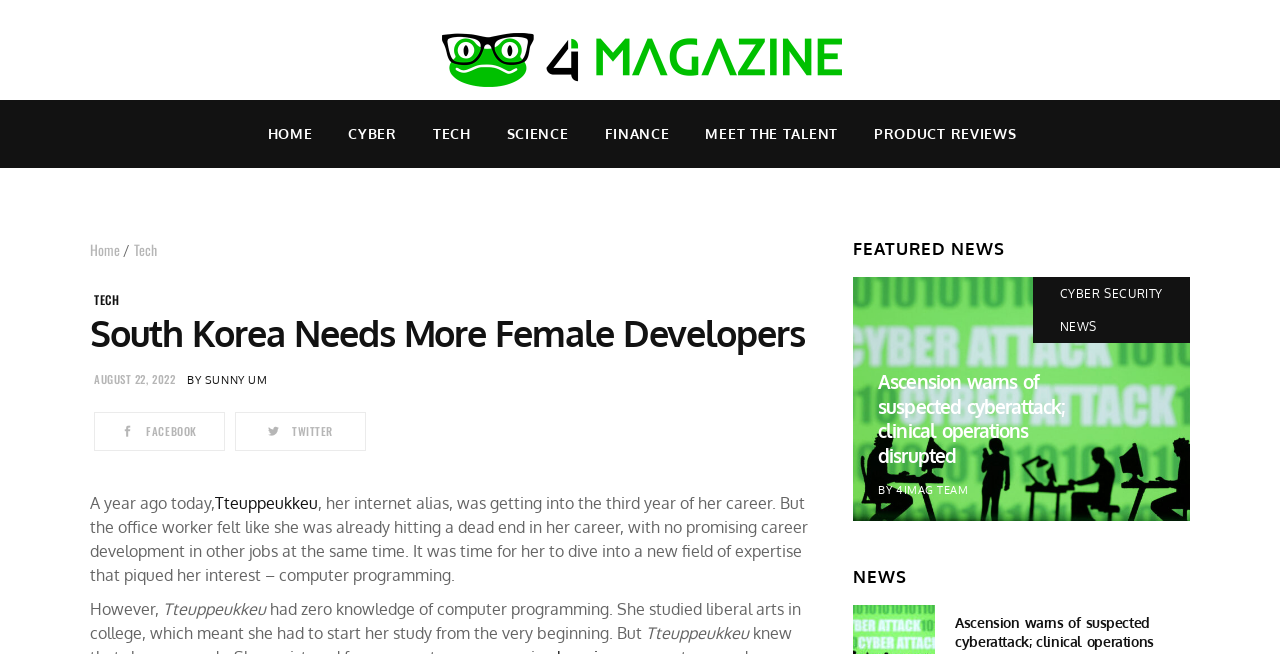Kindly determine the bounding box coordinates of the area that needs to be clicked to fulfill this instruction: "Click on the HOME link".

[0.195, 0.153, 0.258, 0.257]